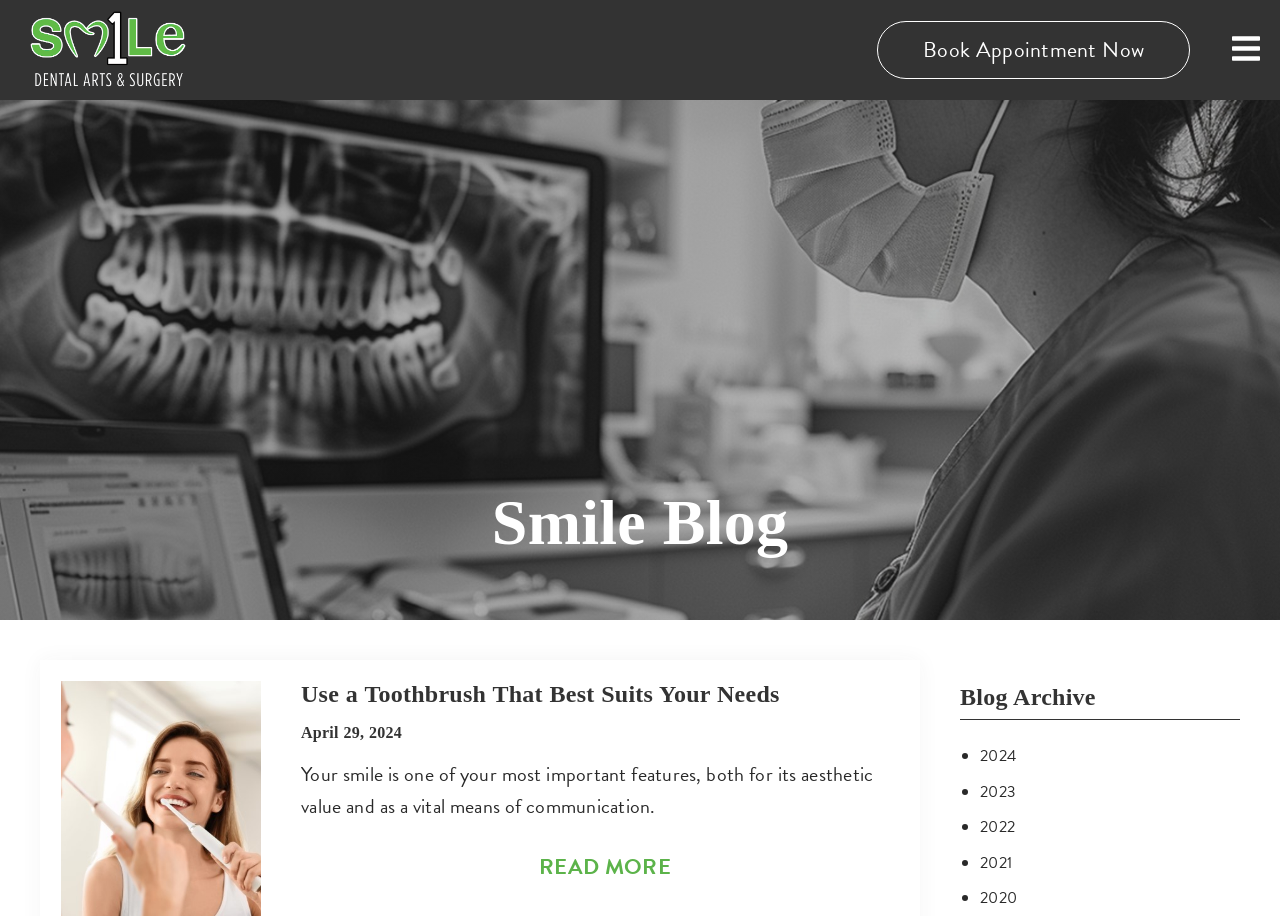Please locate the bounding box coordinates of the element that should be clicked to achieve the given instruction: "Read the blog post about toothbrushes".

[0.235, 0.932, 0.71, 0.96]